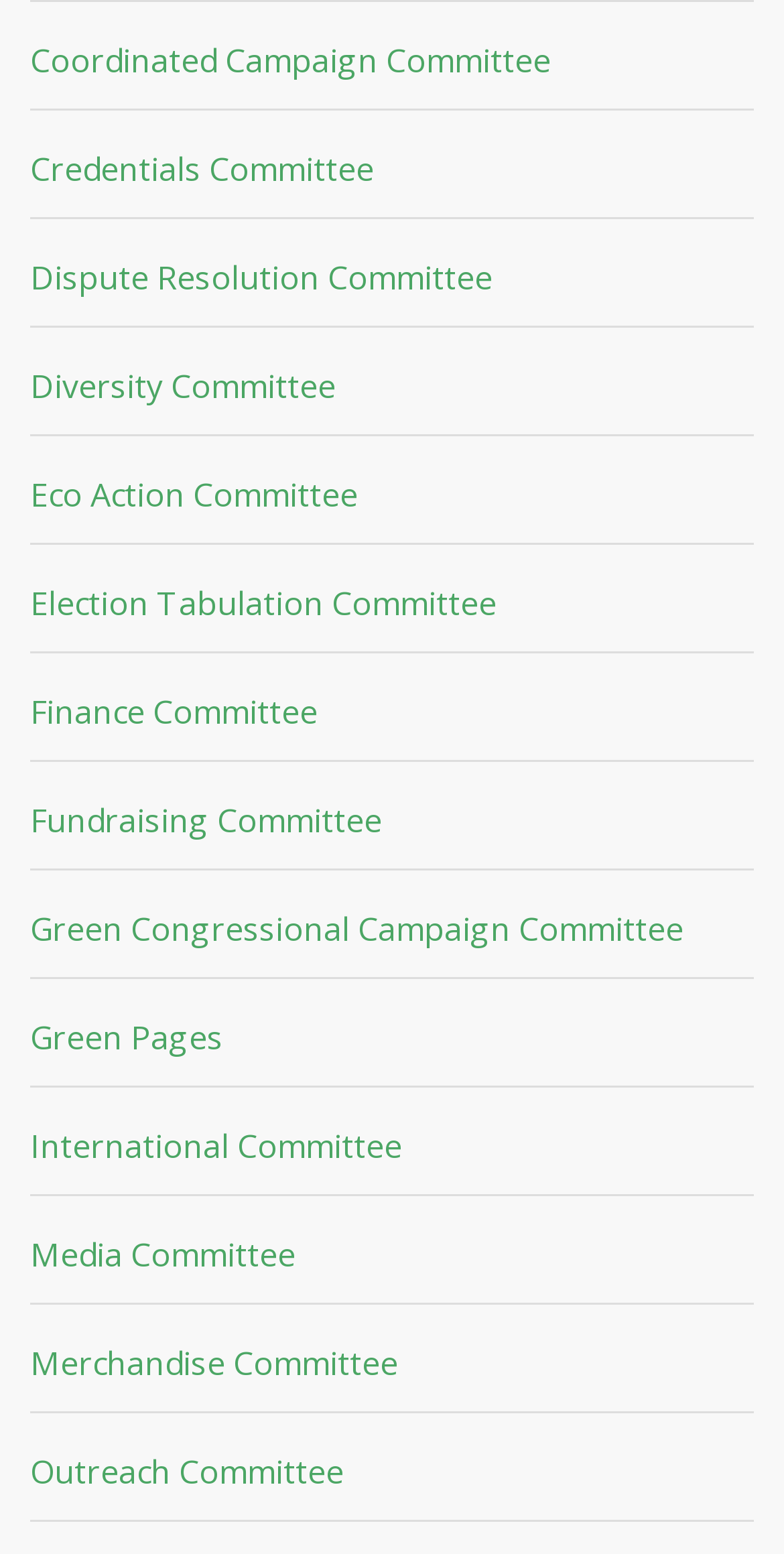Specify the bounding box coordinates of the element's area that should be clicked to execute the given instruction: "go to Diversity Committee". The coordinates should be four float numbers between 0 and 1, i.e., [left, top, right, bottom].

[0.038, 0.234, 0.428, 0.262]